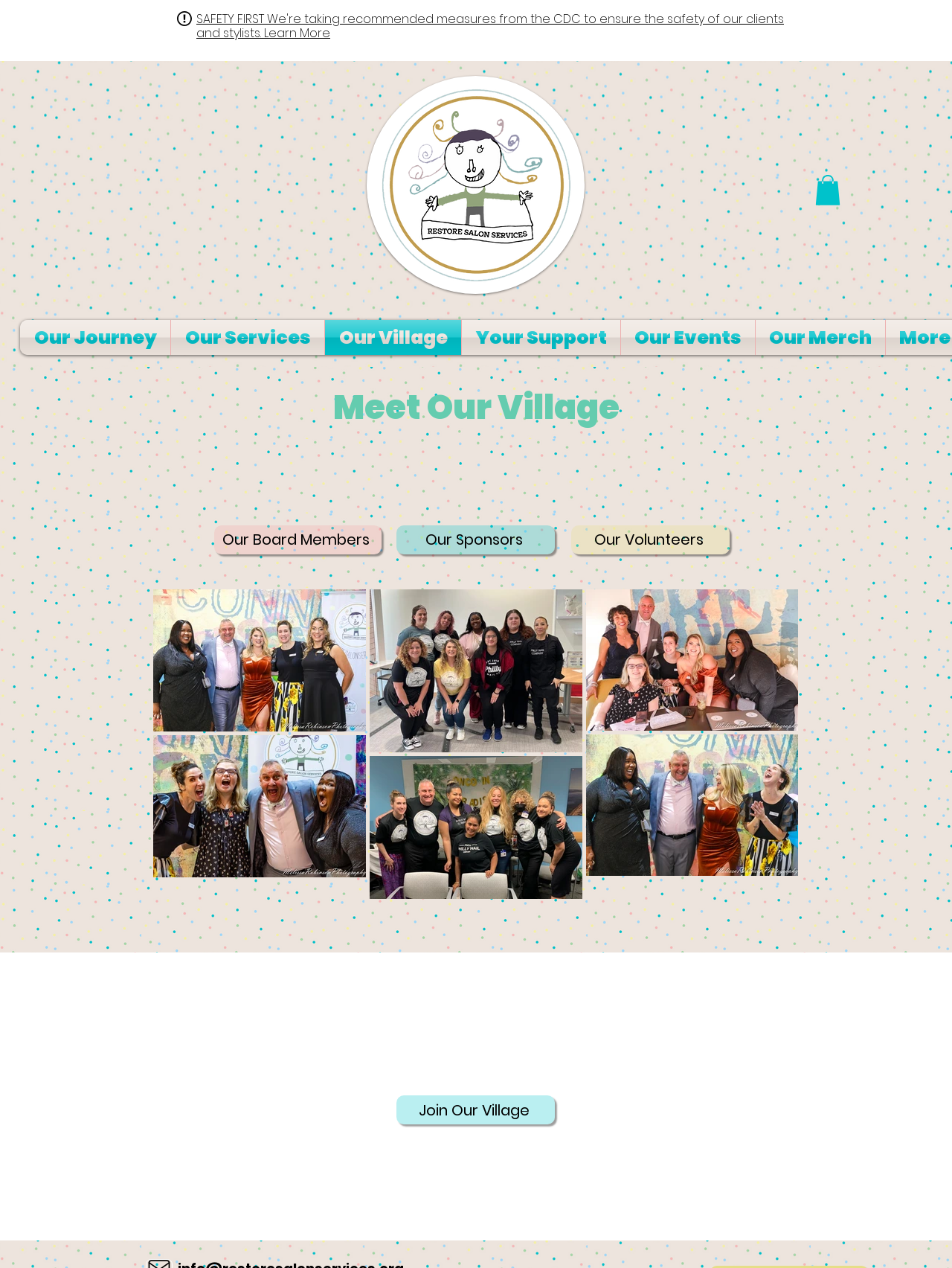Please determine the bounding box coordinates, formatted as (top-left x, top-left y, bottom-right x, bottom-right y), with all values as floating point numbers between 0 and 1. Identify the bounding box of the region described as: Our Board Members

[0.225, 0.414, 0.401, 0.437]